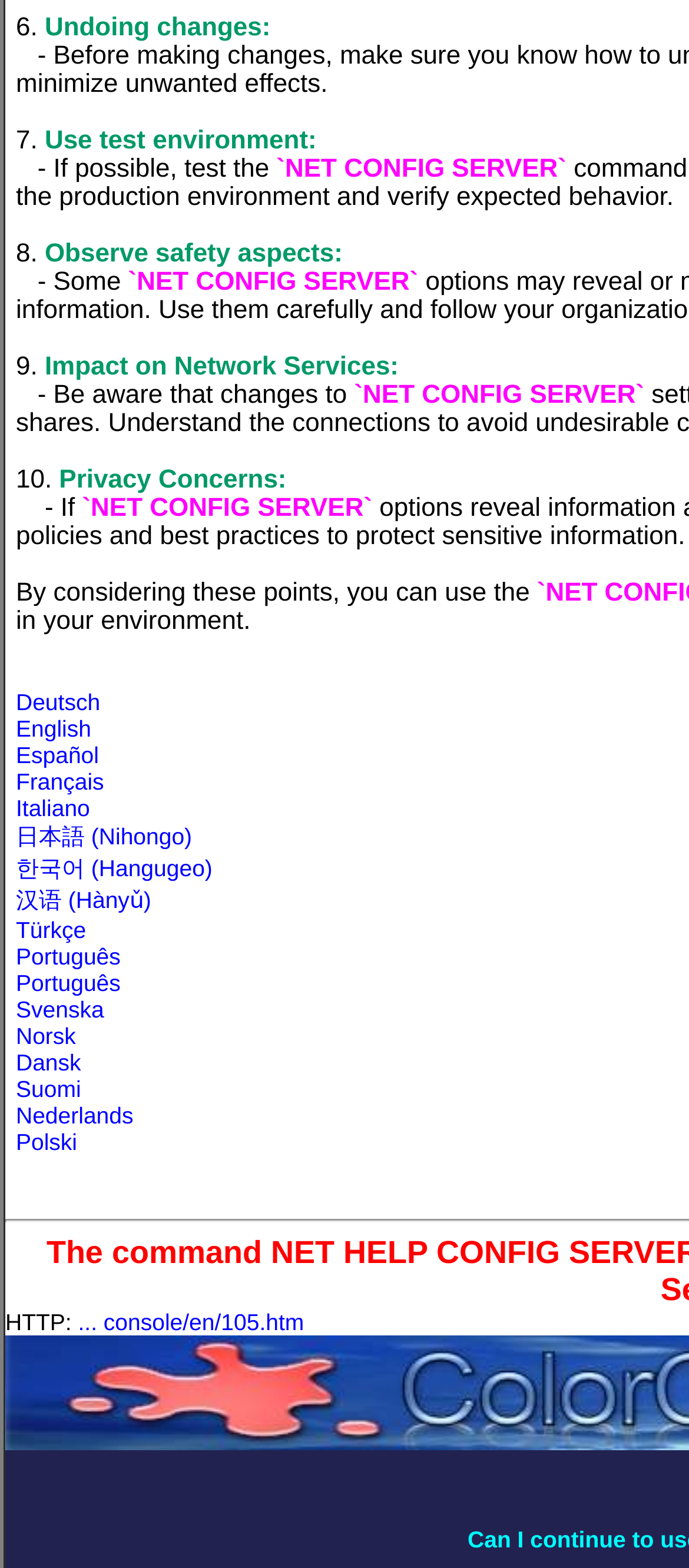Please give the bounding box coordinates of the area that should be clicked to fulfill the following instruction: "Visit HTTP console". The coordinates should be in the format of four float numbers from 0 to 1, i.e., [left, top, right, bottom].

[0.113, 0.835, 0.441, 0.852]